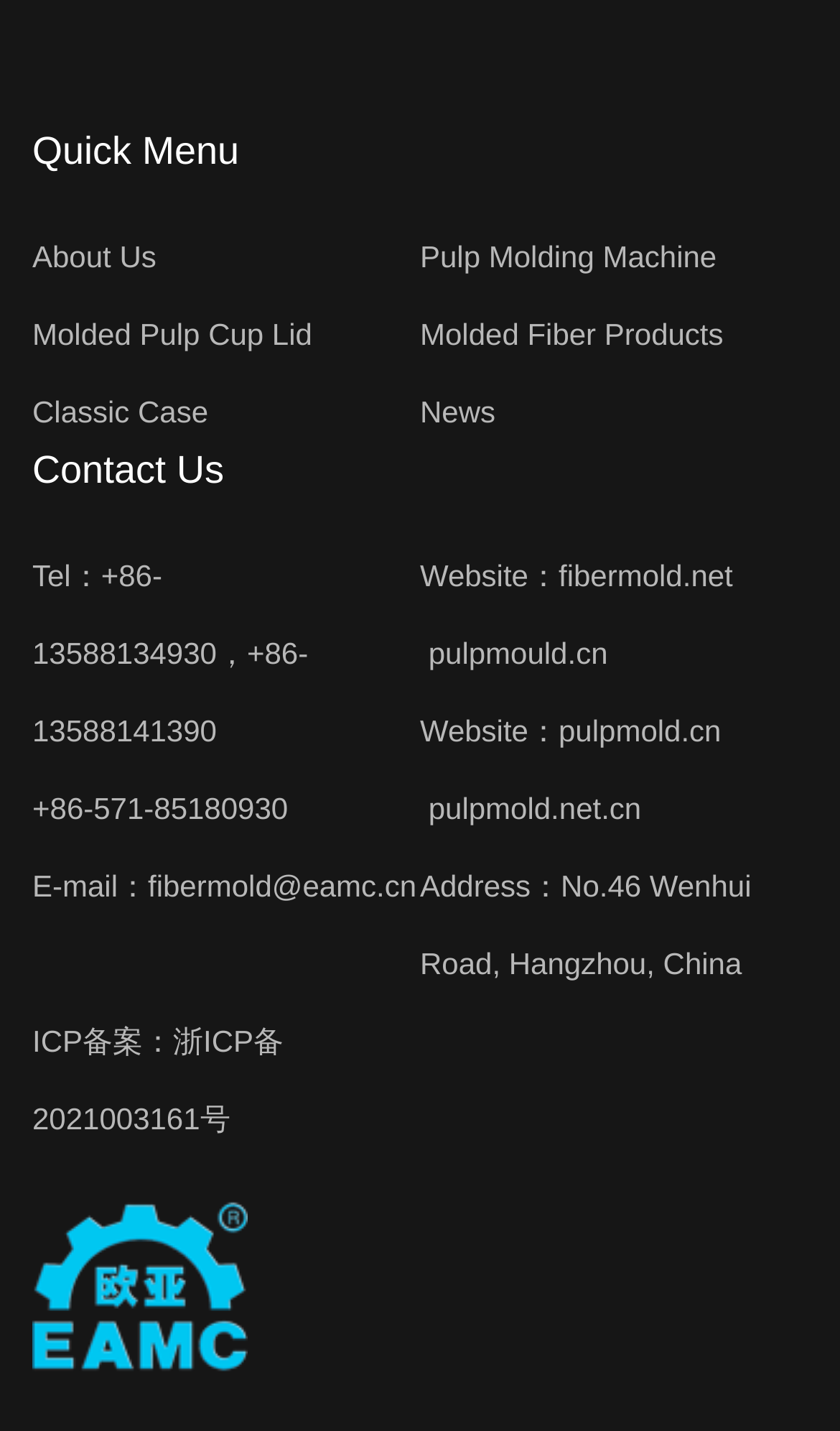Please locate the clickable area by providing the bounding box coordinates to follow this instruction: "Go to fibermold.net website".

[0.665, 0.389, 0.872, 0.413]